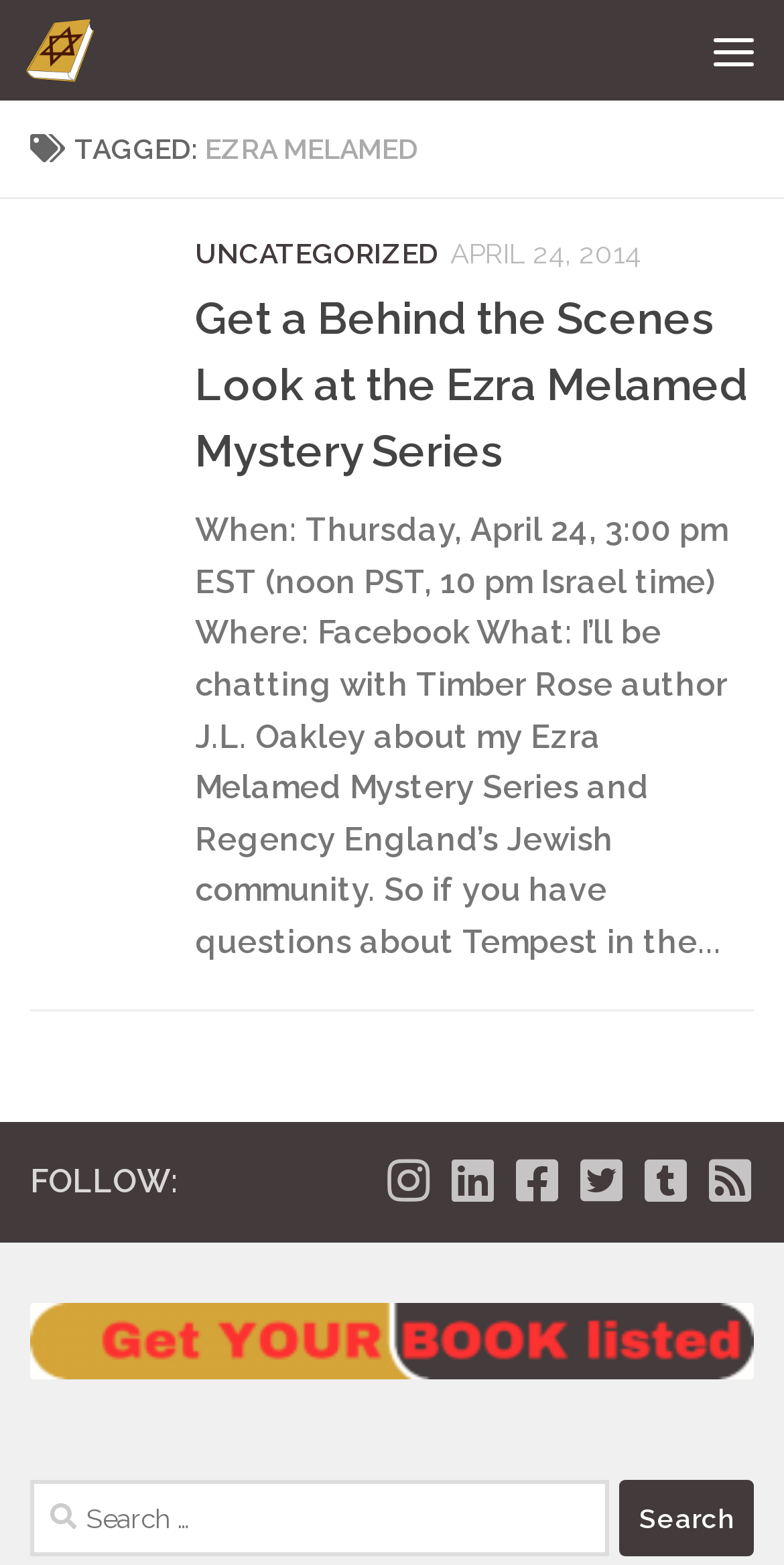Using details from the image, please answer the following question comprehensively:
What is the time of the Facebook chat?

The webpage has a text 'When: Thursday, April 24, 3:00 pm EST (noon PST, 10 pm Israel time)' which suggests that the time of the Facebook chat is 3:00 pm EST.